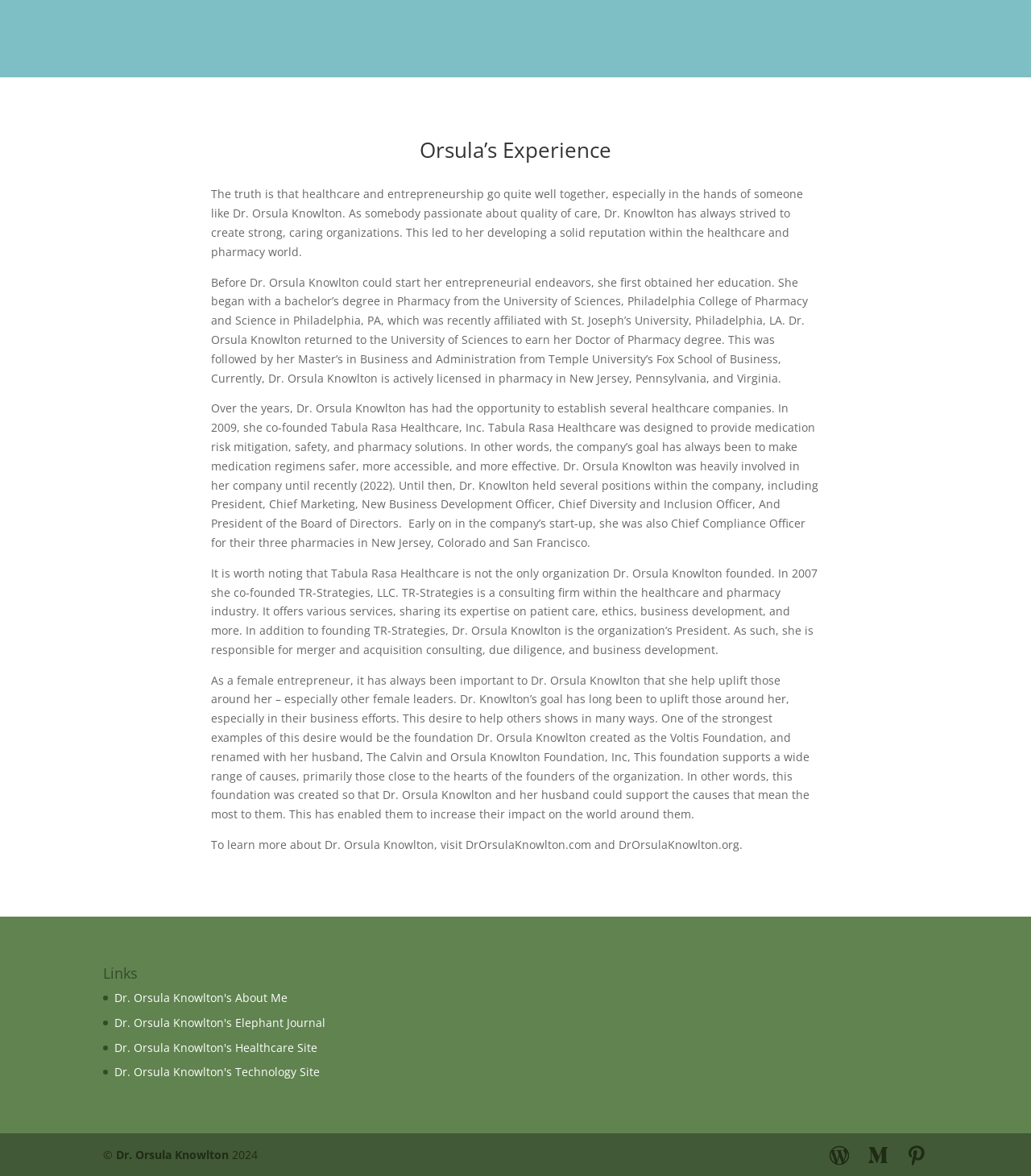Please indicate the bounding box coordinates of the element's region to be clicked to achieve the instruction: "view Dr. Orsula Knowlton's profile on Medium". Provide the coordinates as four float numbers between 0 and 1, i.e., [left, top, right, bottom].

[0.836, 0.974, 0.867, 0.991]